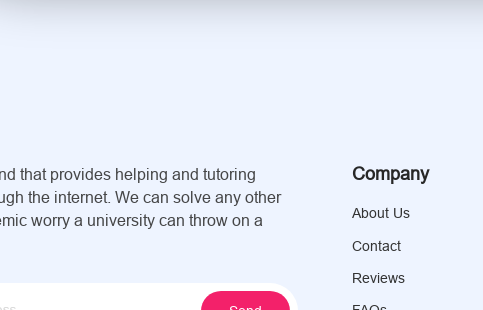What is the primary goal of this platform?
Please provide a detailed and thorough answer to the question.

The platform's emphasis on helping students manage academic stress through online tutoring and assistance suggests that its primary goal is to alleviate academic challenges faced by students.